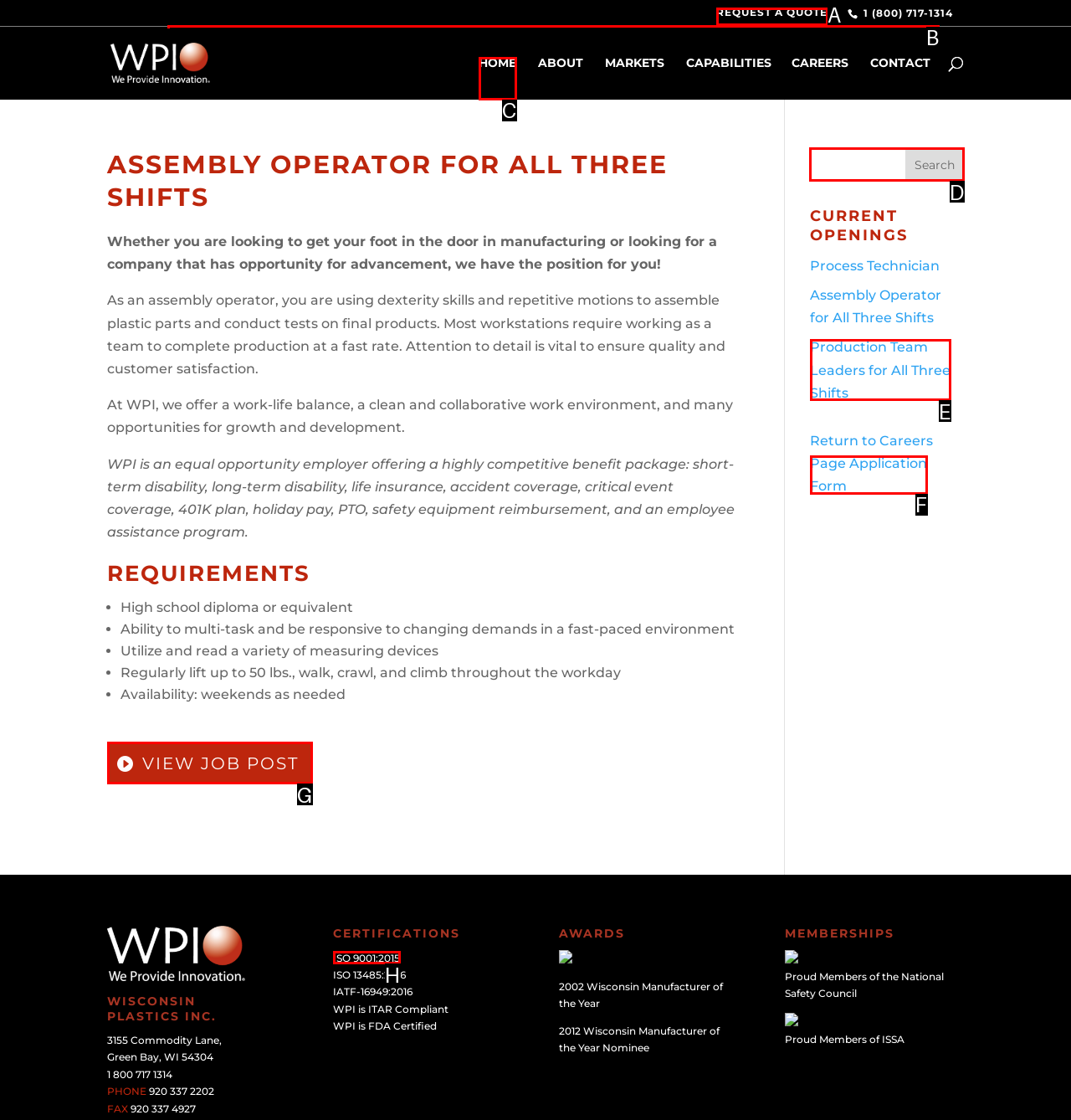Determine the letter of the element I should select to fulfill the following instruction: Search for a job using the search bar. Just provide the letter.

D